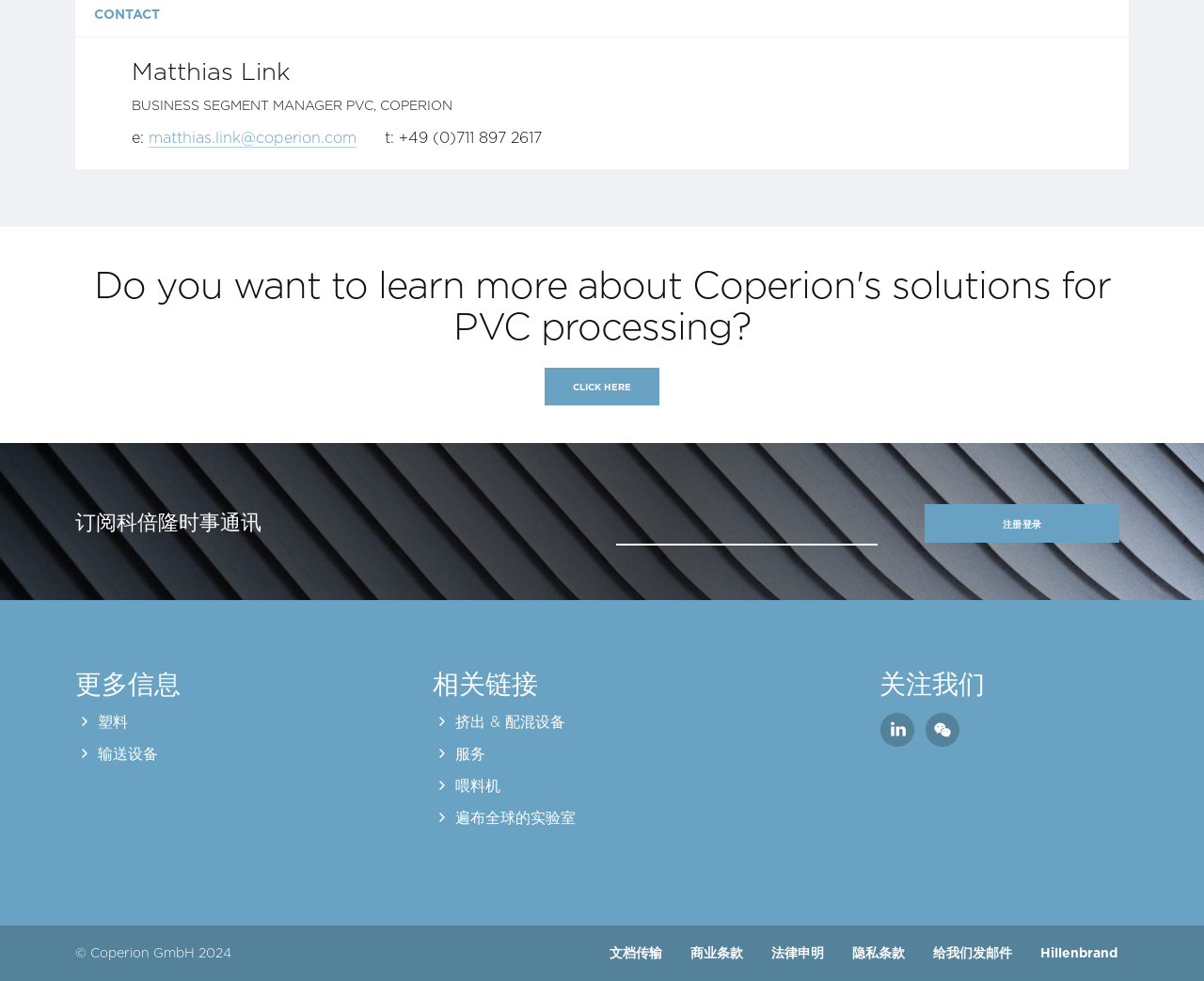Can you find the bounding box coordinates for the element that needs to be clicked to execute this instruction: "Click the link to visit Coperion's LinkedIn page"? The coordinates should be given as four float numbers between 0 and 1, i.e., [left, top, right, bottom].

[0.73, 0.726, 0.76, 0.763]